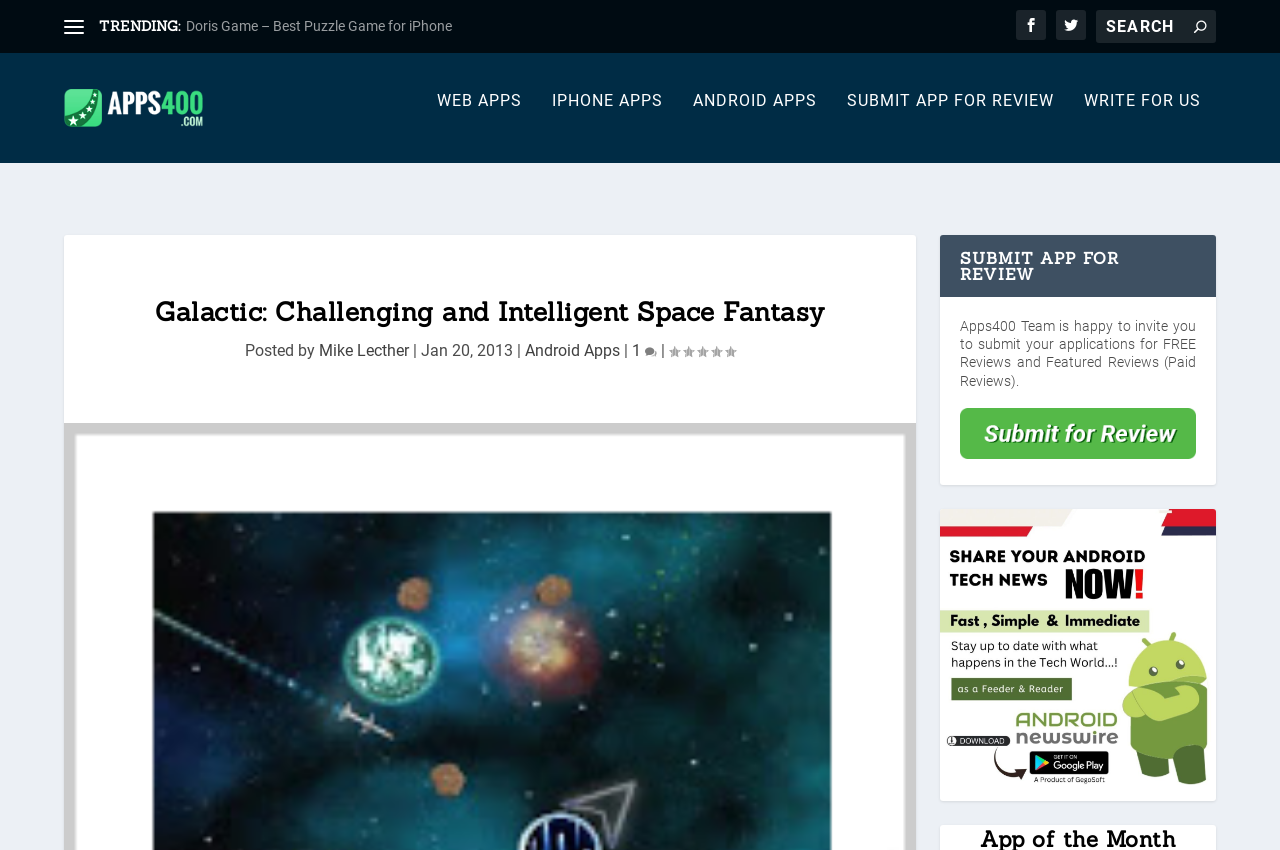Generate a comprehensive description of the contents of the webpage.

The webpage is about Galactic, a challenging and intelligent space fantasy app, on the Apps400 platform. At the top left, there is a link and an image of the Apps400 logo. Next to it, there is a heading "TRENDING:" and three social media links represented by icons. On the top right, there is a search bar with a search button.

Below the search bar, there are five links: "WEB APPS", "IPHONE APPS", "ANDROID APPS", "SUBMIT APP FOR REVIEW", and "WRITE FOR US". The "SUBMIT APP FOR REVIEW" link is also a heading.

The main content of the webpage is about the Galactic app. There is a heading with the app's title, followed by information about the app, including the author "Mike Lecther", the date "Jan 20, 2013", and categories "Android Apps". There is also a link to leave a comment and a rating system.

On the right side of the webpage, there is a section about submitting an app for review, with a heading and a paragraph of text. Below it, there is an image and a link. Further down, there is a figure with a link, and finally, a heading "App of the Month" at the bottom right.